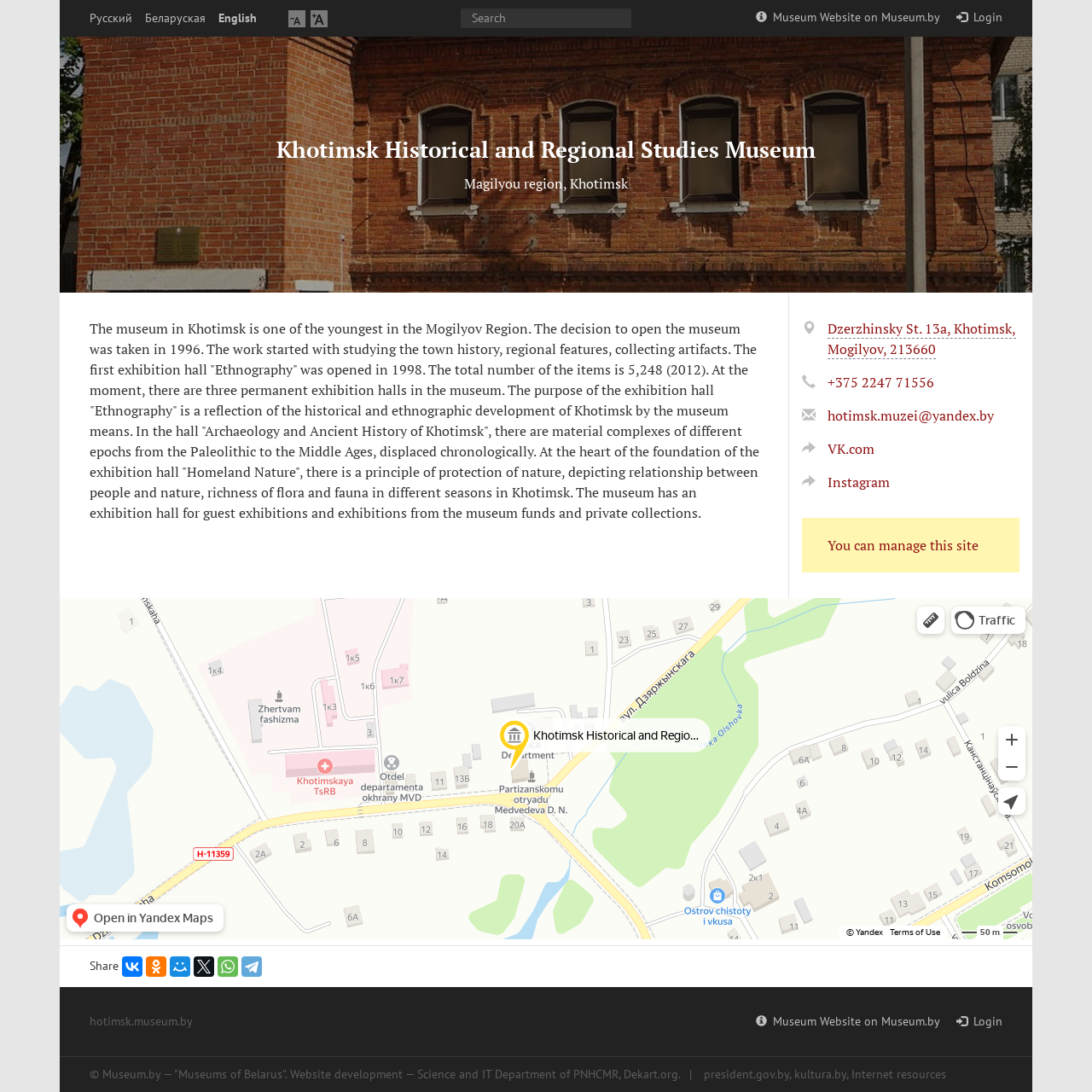Provide the bounding box for the UI element matching this description: "You can manage this site".

[0.734, 0.474, 0.934, 0.524]